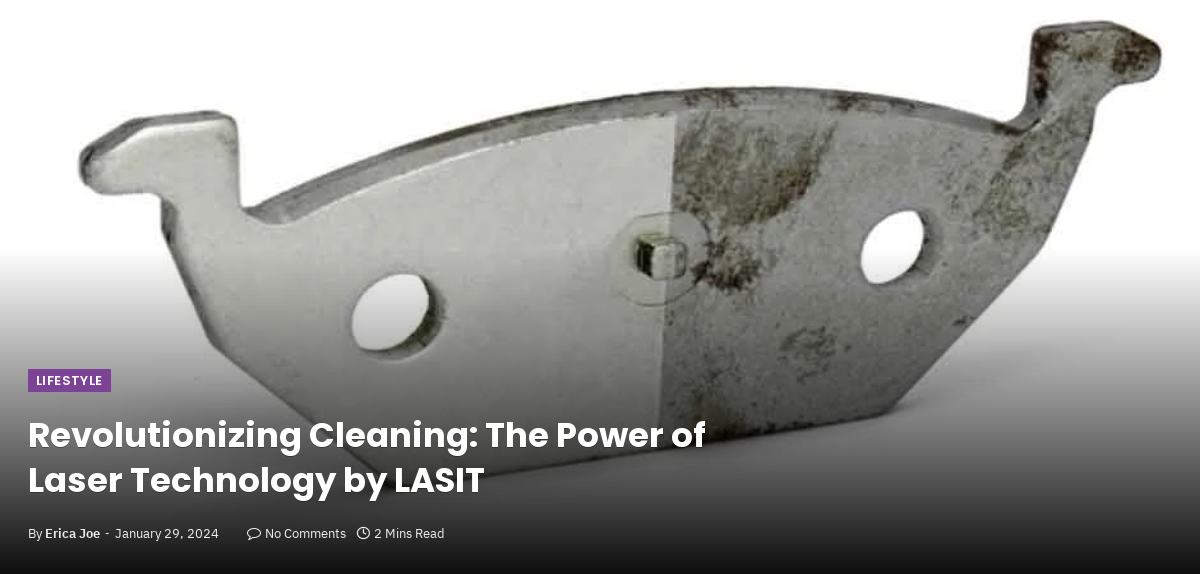Give a one-word or phrase response to the following question: What is the suggested reading time of the article?

Two minutes